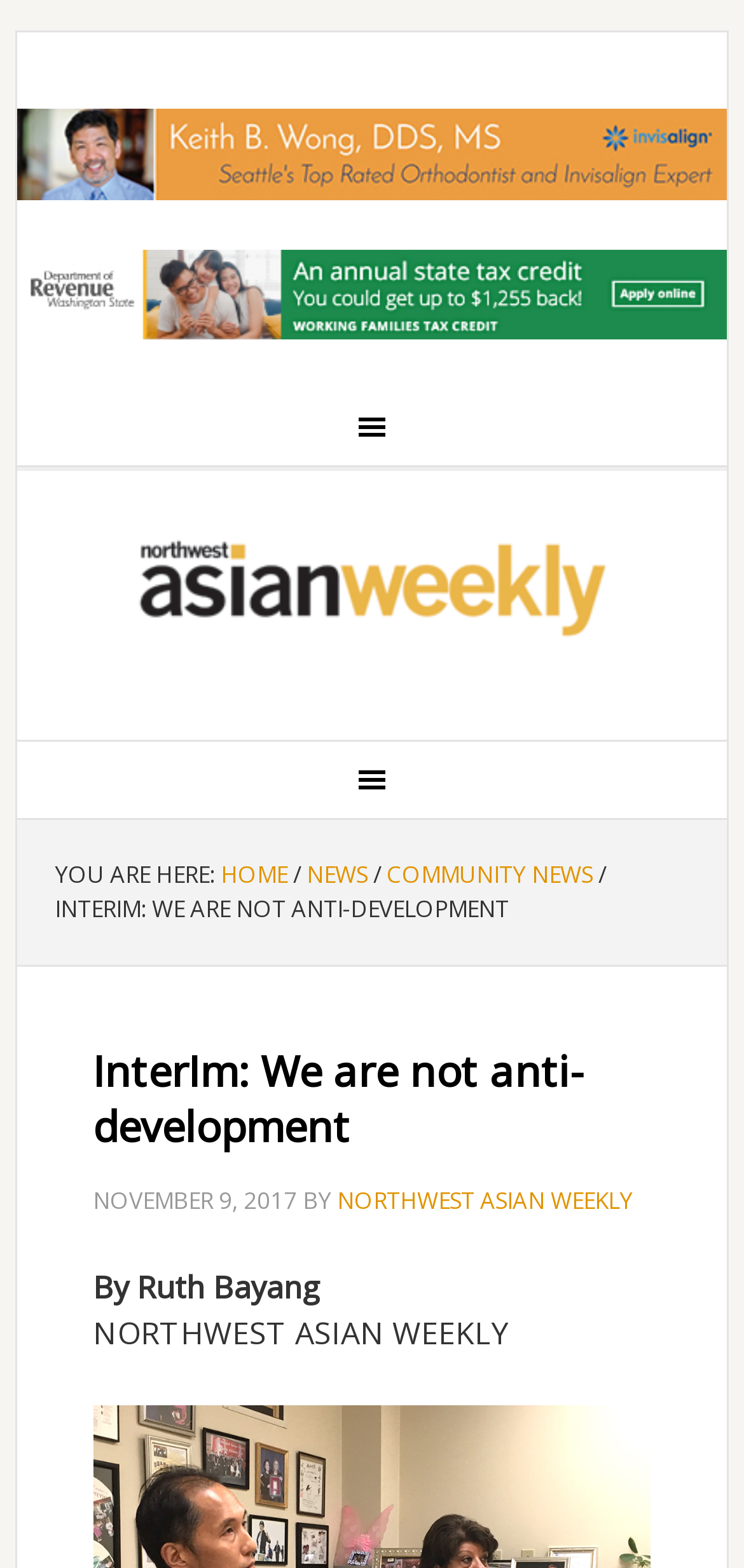Give a detailed account of the webpage's layout and content.

This webpage appears to be a news article from the Northwest Asian Weekly. At the top of the page, there are two advertisements, one for ad_wong.jpg and another for WA_DeptOfRevenue_TaxCredit, taking up the majority of the top section. Below the ads, there is a secondary navigation menu, followed by a main navigation menu with links to HOME, NEWS, and COMMUNITY NEWS.

The main content of the page is an article titled "InterIm: We are not anti-development" with a subtitle "By Ruth Bayang NORTHWEST ASIAN WEEKLY". The article's title is prominently displayed in the middle of the page, with the author's name and publication date "NOVEMBER 9, 2017" written below it. The article's content is not explicitly described in the accessibility tree, but it likely discusses the topic of development in the International District and the concerns of displacement for long-time residents.

The overall layout of the page is organized, with clear headings and concise text. The use of images and advertisements adds visual interest to the page, while the navigation menus provide easy access to other sections of the website.